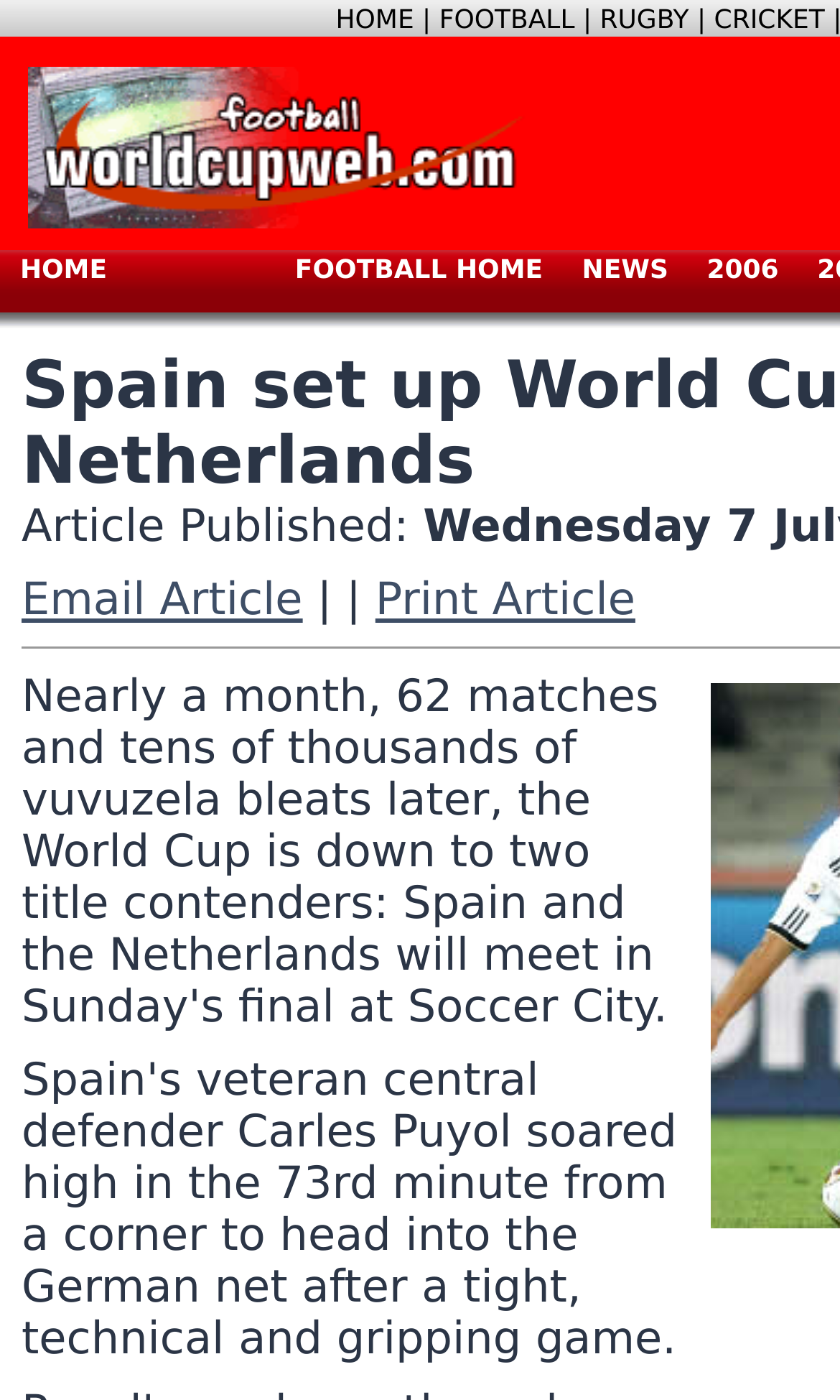What is the theme of the image on the webpage?
Examine the screenshot and reply with a single word or phrase.

Football World cup